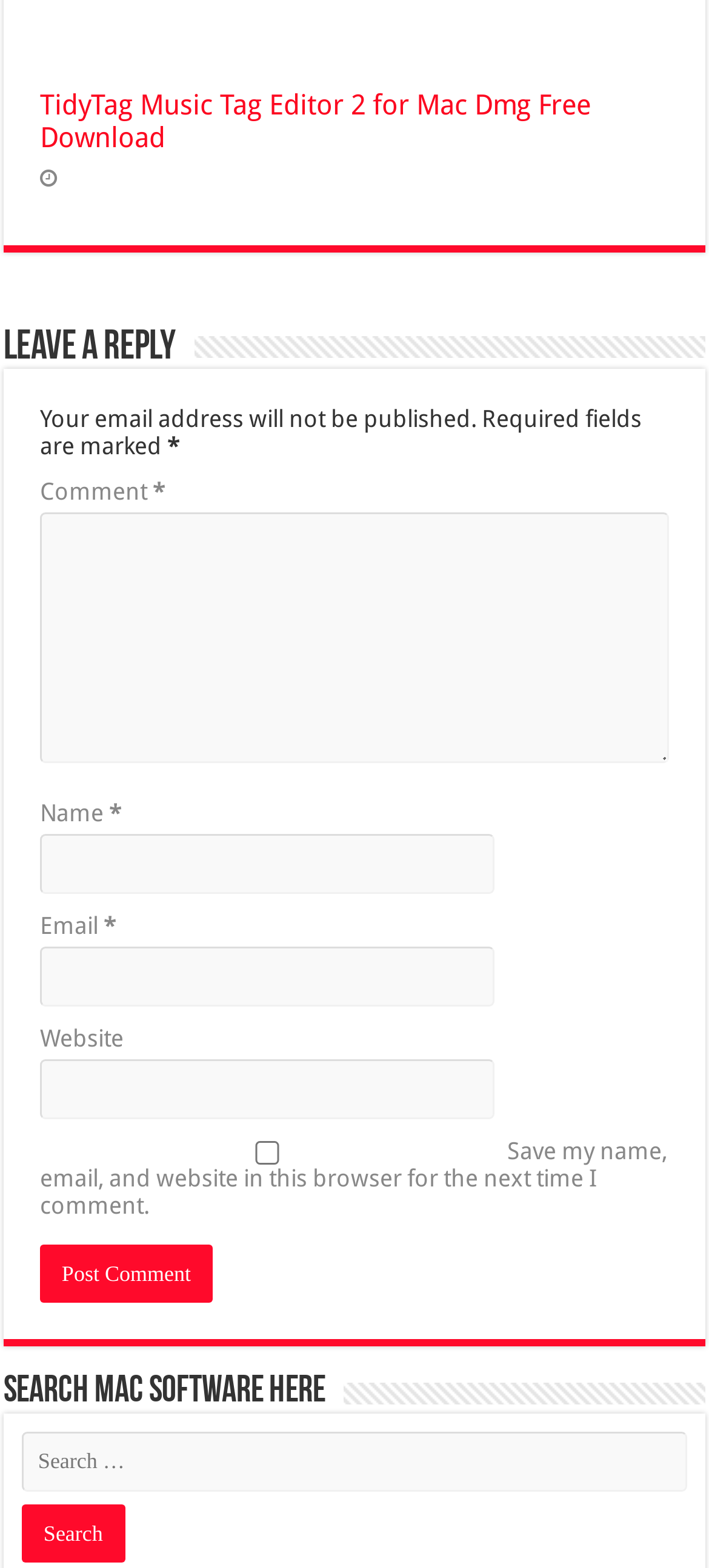Could you highlight the region that needs to be clicked to execute the instruction: "download TidyTag Music Tag Editor 2 for Mac Dmg"?

[0.056, 0.057, 0.833, 0.098]